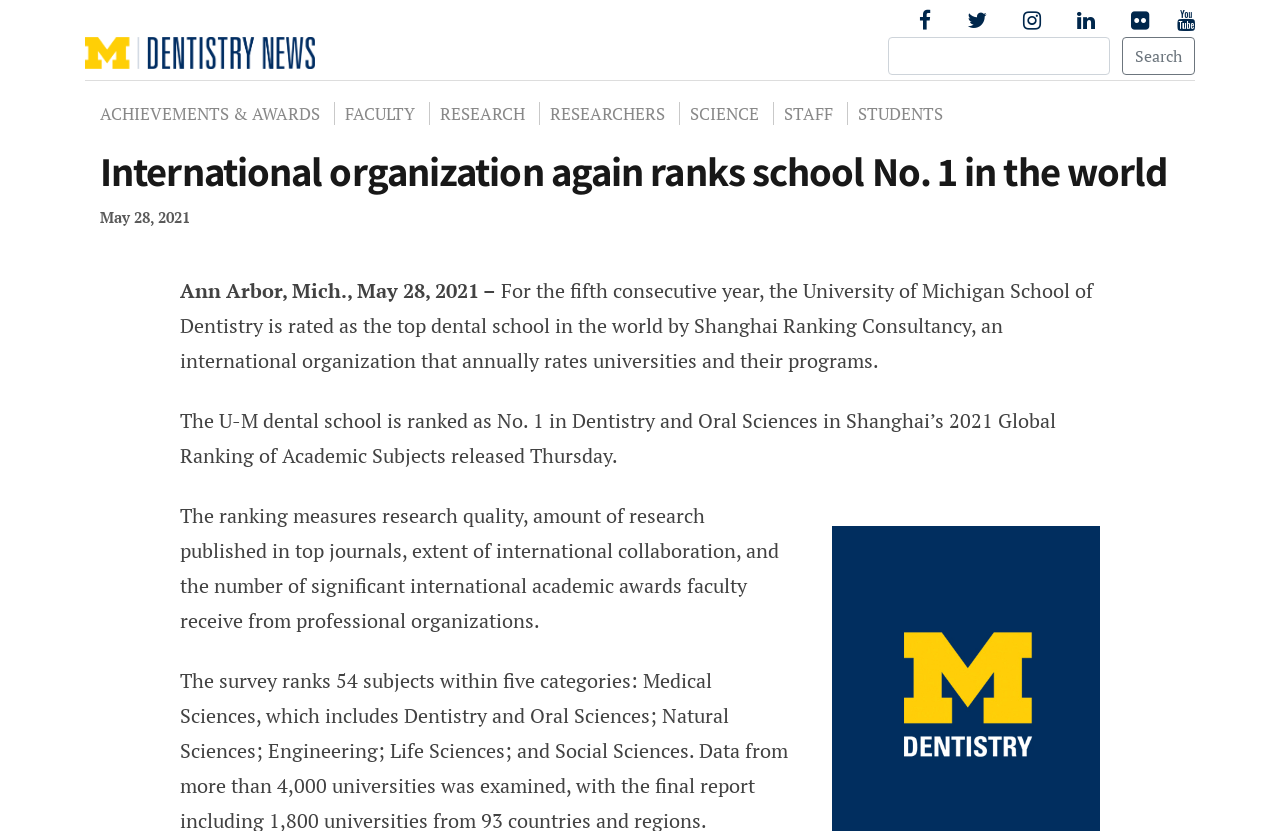How many consecutive years has the University of Michigan School of Dentistry been ranked No. 1?
Please give a detailed answer to the question using the information shown in the image.

The webpage states that the University of Michigan School of Dentistry is rated as the top dental school in the world for the fifth consecutive year.